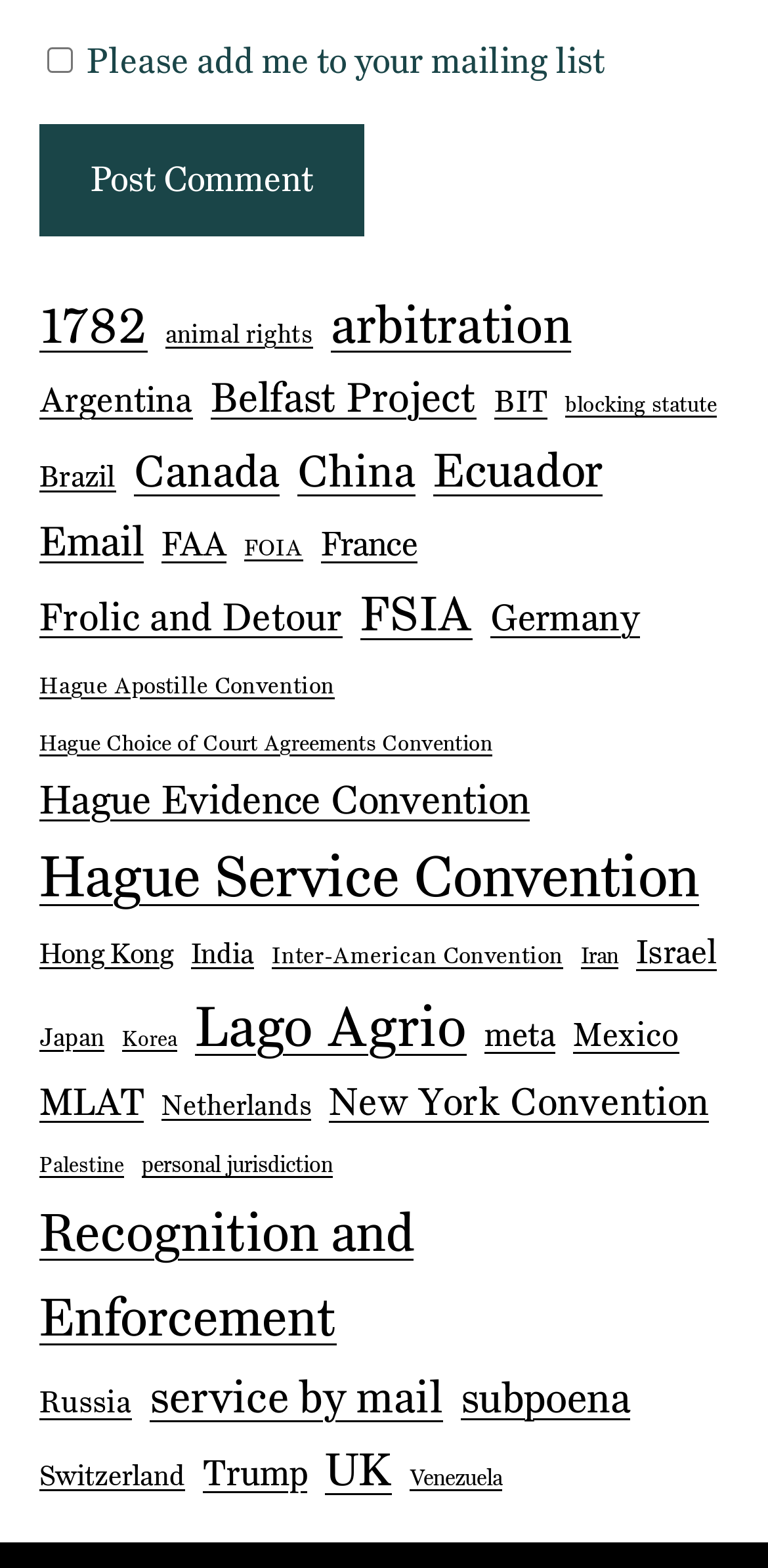What is the function of the 'Post Comment' button?
Could you answer the question in a detailed manner, providing as much information as possible?

The 'Post Comment' button is likely used to submit a user's comment or feedback to the website, allowing them to engage with the content or other users.